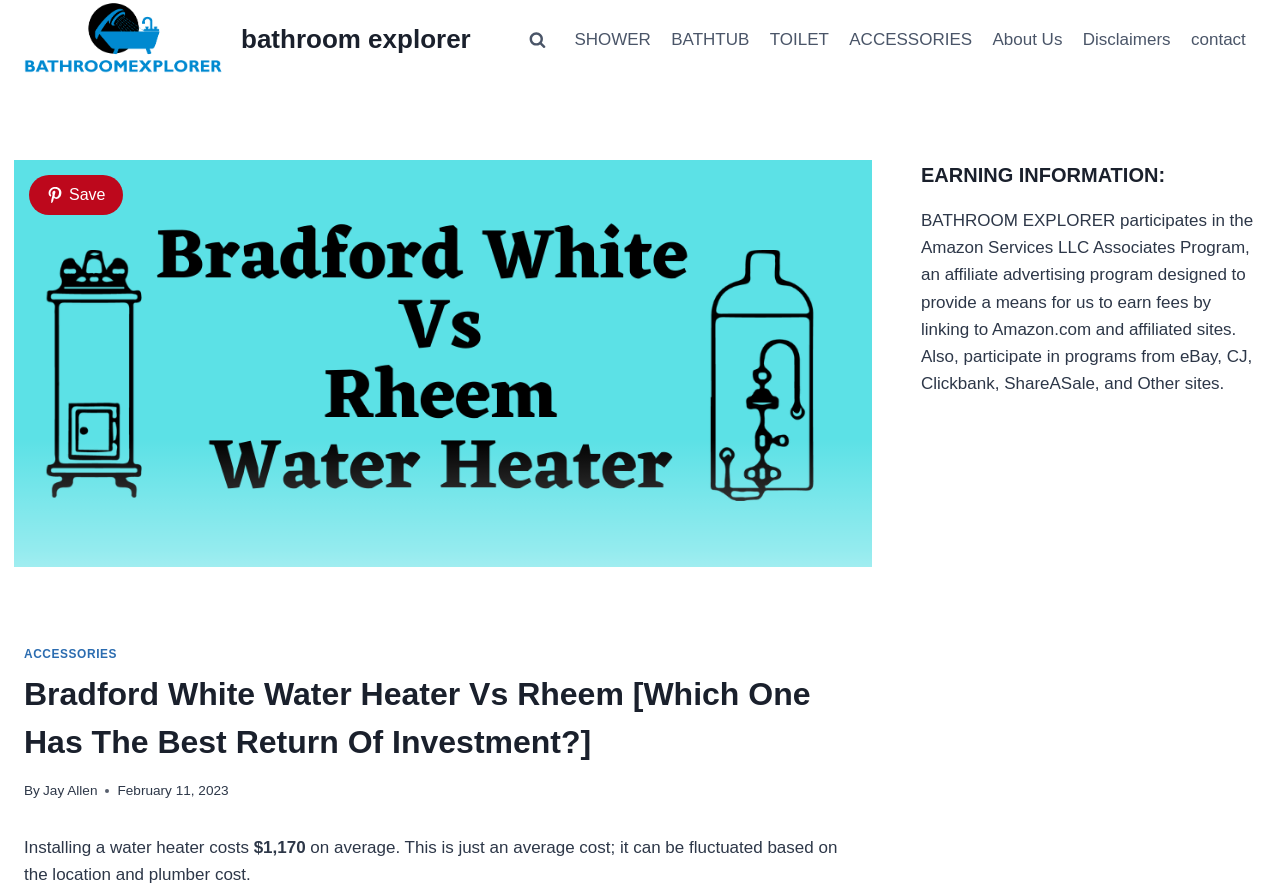What is the average cost of installing a water heater?
Analyze the image and provide a thorough answer to the question.

The answer can be found in the text on the webpage, which states 'Installing a water heater costs $1,170 on average. This is just an average cost; it can be fluctuated based on the location and plumber cost.'